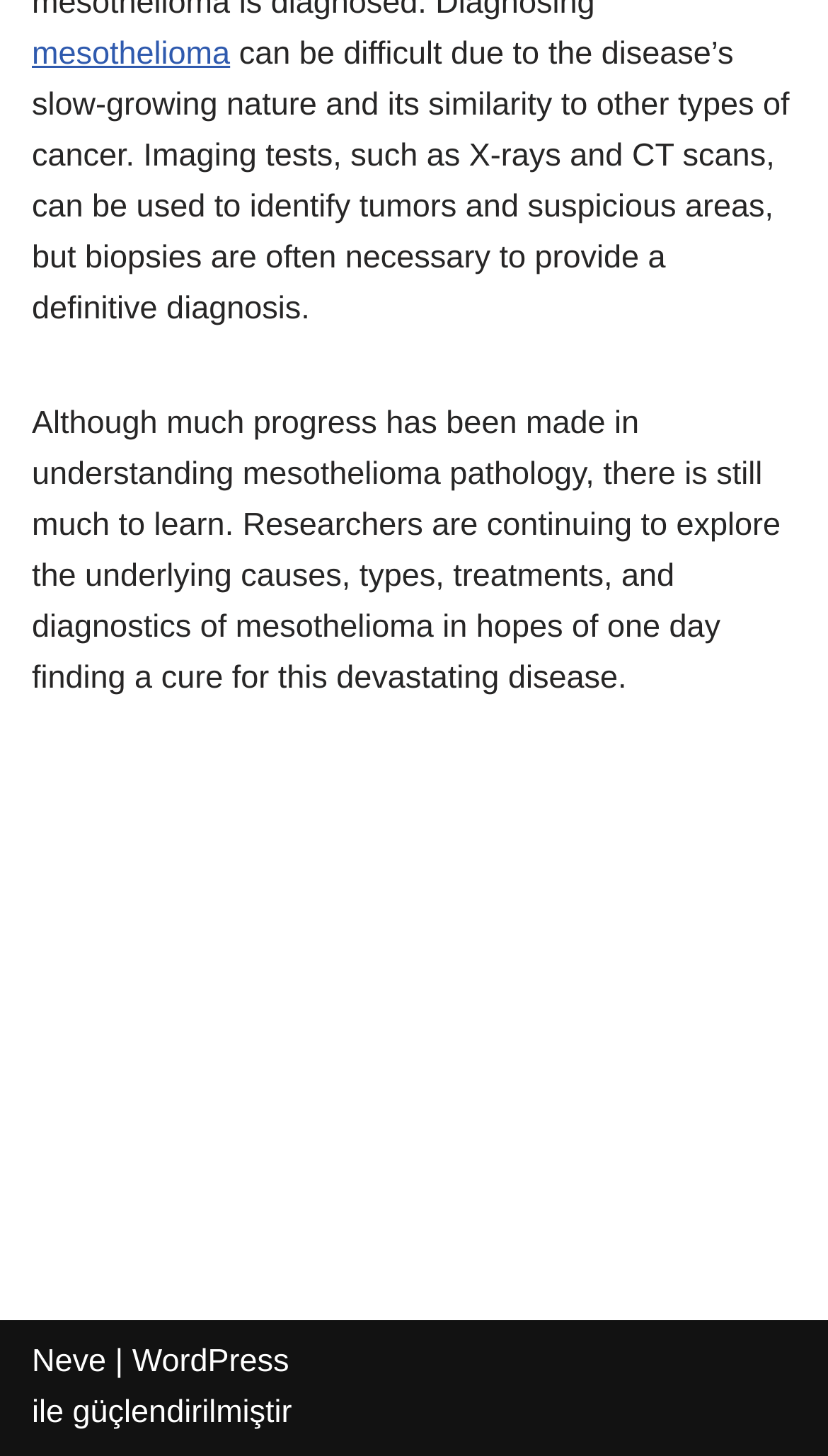What is the purpose of imaging tests in mesothelioma diagnosis?
Please answer the question with as much detail as possible using the screenshot.

According to the text, imaging tests such as X-rays and CT scans are used to identify tumors and suspicious areas in mesothelioma diagnosis, although biopsies are often necessary for a definitive diagnosis.